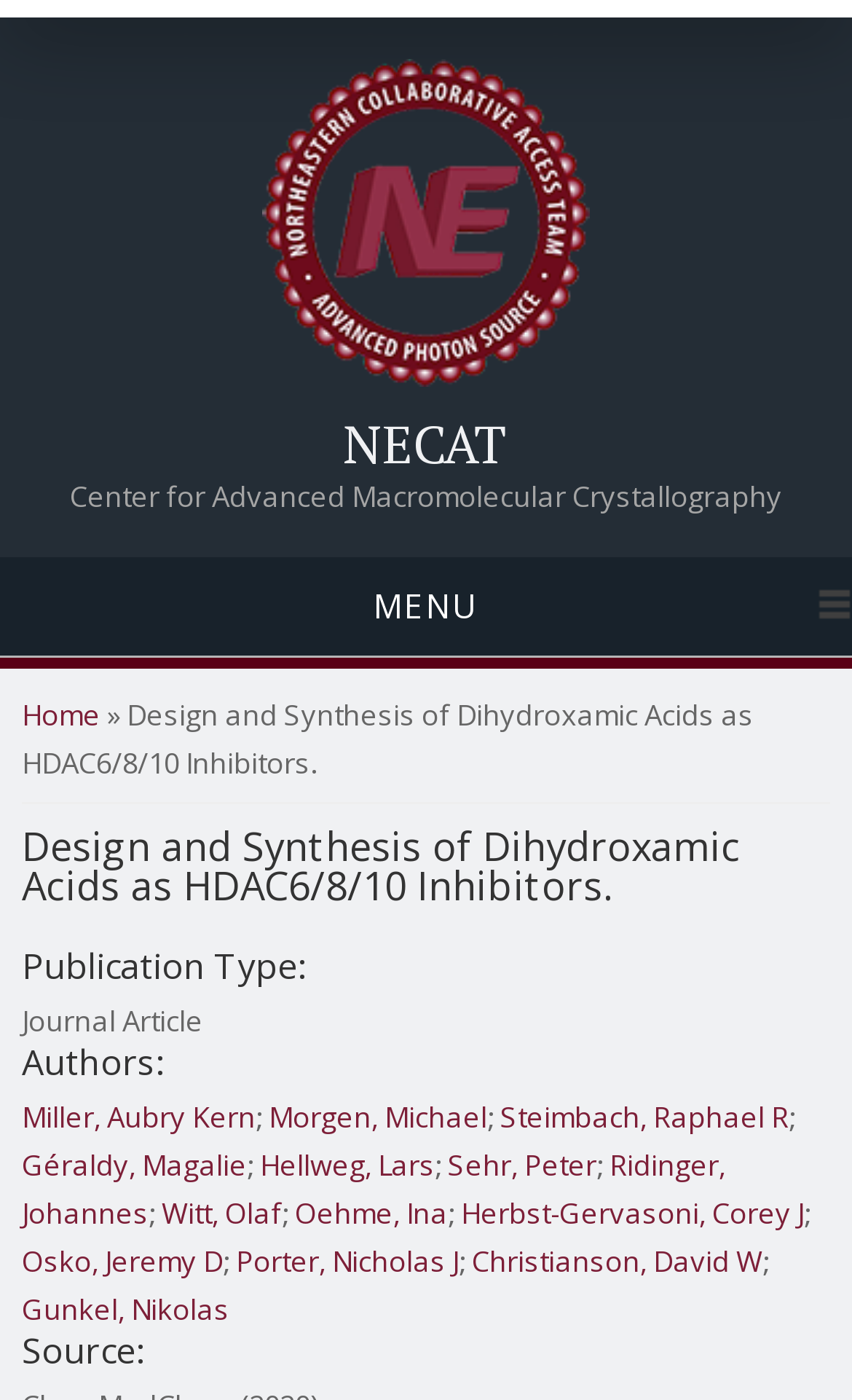Detail the features and information presented on the webpage.

The webpage is about a research publication titled "Design and Synthesis of Dihydroxamic Acids as HDAC6/8/10 Inhibitors" from the NECAT Center for Advanced Macromolecular Crystallography. 

At the top, there is a navigation menu with a "Home" link and an image. Below the navigation menu, the NECAT center's name is displayed prominently. 

On the left side, there is a vertical menu with links to "MENU" and "Home". Below the menu, a breadcrumb trail is displayed, showing the current page's location in the website's hierarchy. 

The main content of the page is divided into sections. The first section displays the publication's title and type, which is a journal article. 

Below the publication type, a list of authors is displayed, with each author's name linked to their respective profiles. The authors are listed in a vertical column, with semicolons separating their names. 

At the bottom of the page, the source of the publication is mentioned.